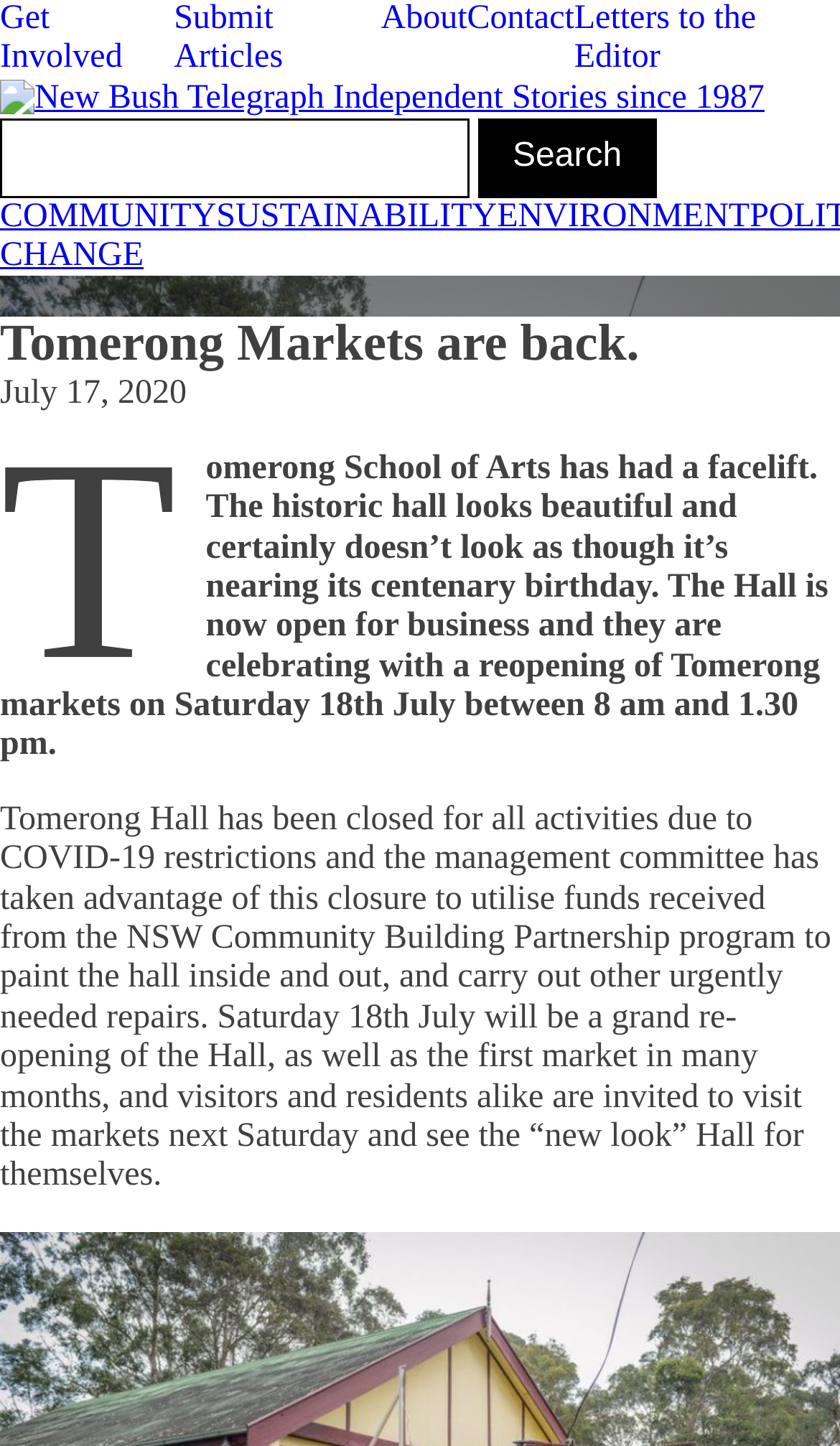Summarize the webpage with a detailed and informative caption.

The webpage is about Tomerong Markets and the New Bush Telegraph. At the top, there are five links: "Get Involved", "Submit Articles", "About", "Contact", and "Letters to the Editor", aligned horizontally from left to right. Below these links, there is a prominent link "New Bush Telegraph Independent Stories since 1987" with an accompanying image. 

To the right of the image, there is a search bar with a textbox and a "Search" button. Below the search bar, there are three links: "COMMUNITY", "SUSTAINABILITY", and "ENVIRONMENT", also aligned horizontally from left to right.

The main content of the webpage starts with a heading "Tomerong Markets are back." followed by a date "July 17, 2020". Below the date, there are two paragraphs of text describing the reopening of Tomerong markets and the renovation of Tomerong Hall. The first paragraph explains the renovation of the hall, and the second paragraph provides more details about the reopening event.